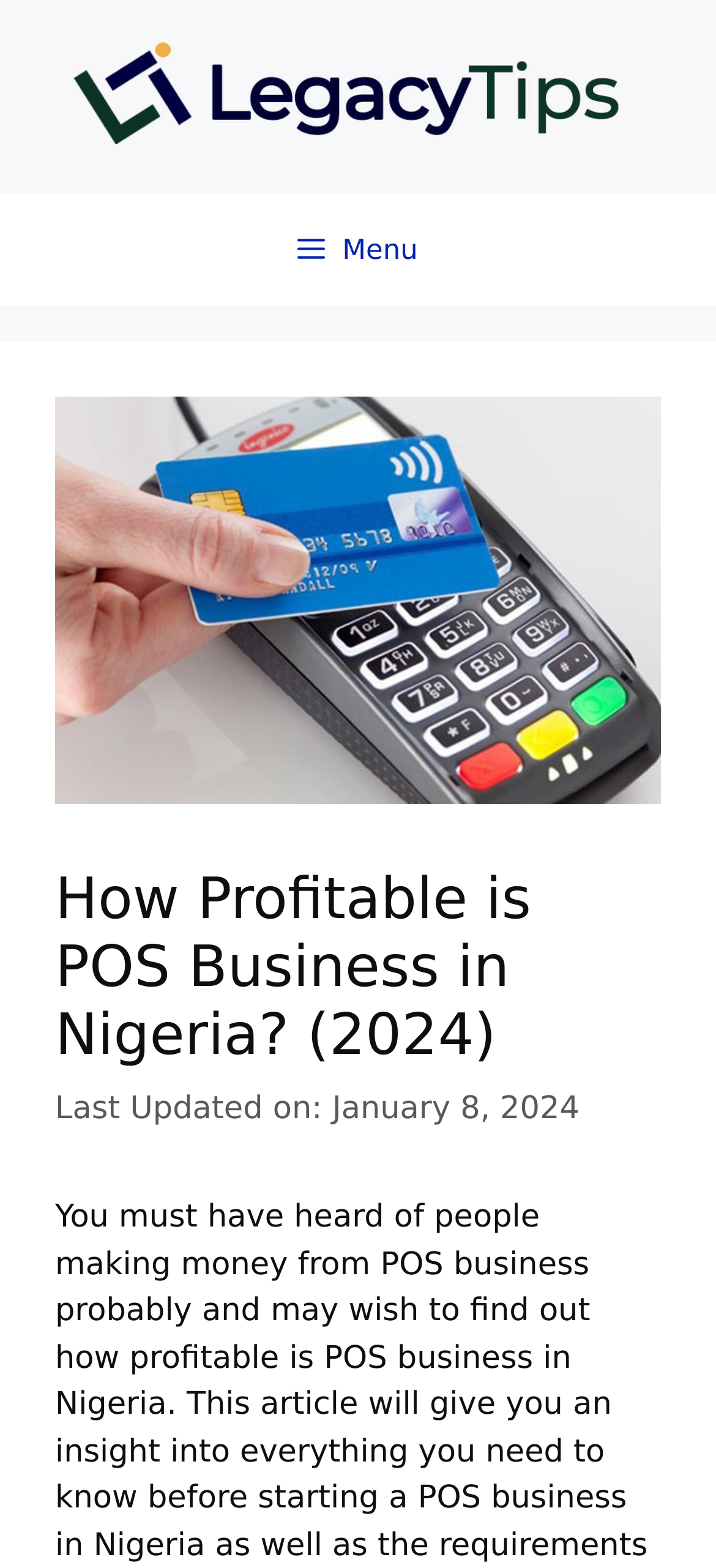What is the name of the website? Examine the screenshot and reply using just one word or a brief phrase.

LegacyTips